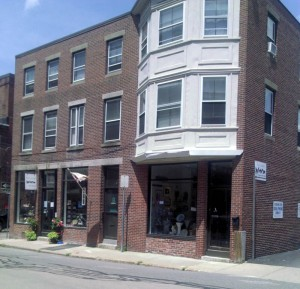Describe in detail everything you see in the image.

The image captures the exterior of a two-story brick building, showcasing a mix of commercial and residential spaces. The ground floor features large windows, indicating the presence of a retail store, while the inviting entrance suggests a vibrant atmosphere. Above, the windows of the upper floor are framed with traditional architectural elements, reflecting a charm typical of small-town buildings. The scene is complemented by the clear blue sky, enhancing the welcoming ambiance. This location is linked to Baldwin Hill Art & Framing, which is set to move to this address, marking a new chapter for the business in the community. The photograph underscores the excitement of the upcoming grand opening reception on September 19, 2013, promising a celebration of local artistry and framed works from the past five years.